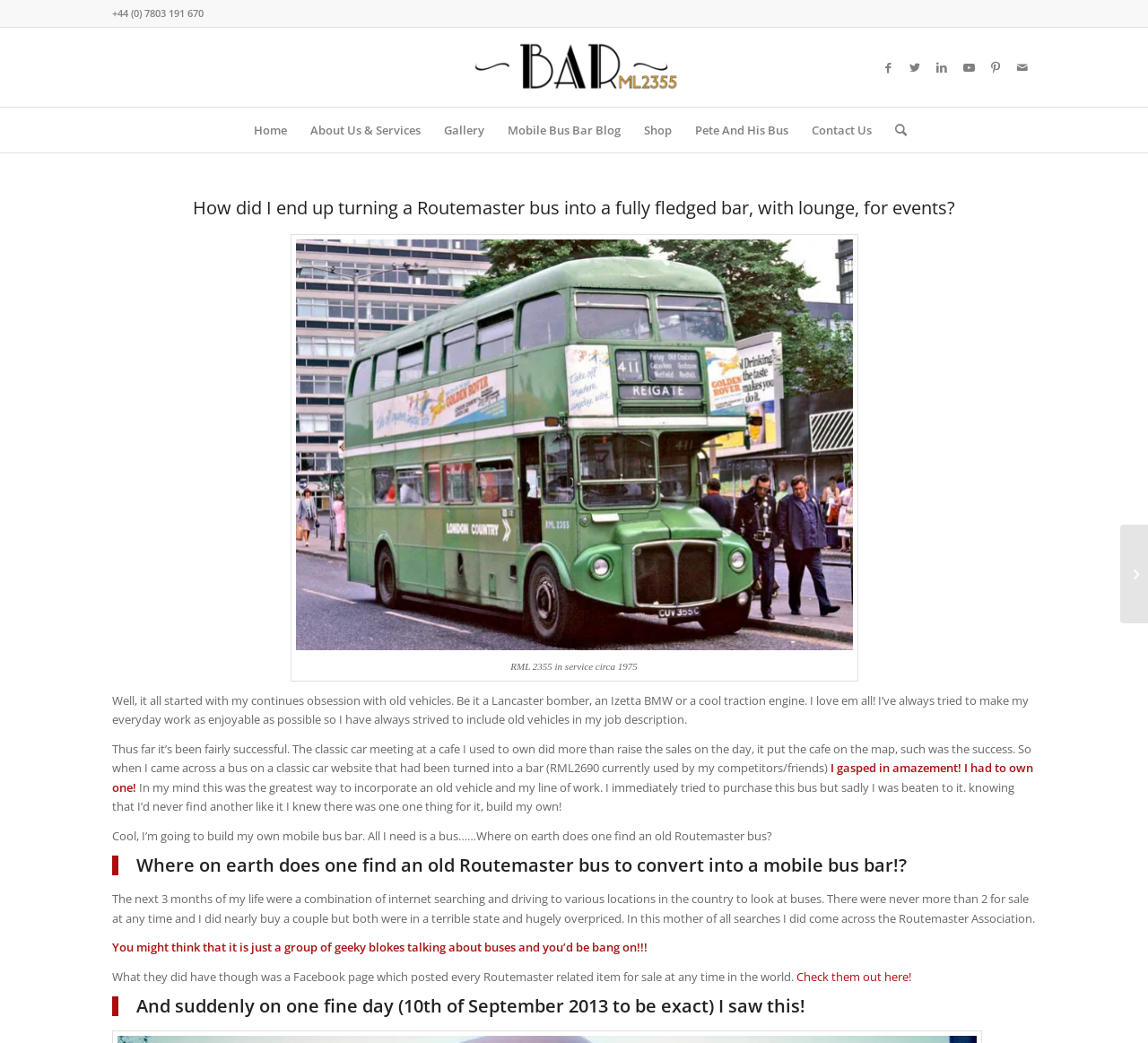Please locate the bounding box coordinates of the element's region that needs to be clicked to follow the instruction: "Click the 'Home' menu item". The bounding box coordinates should be provided as four float numbers between 0 and 1, i.e., [left, top, right, bottom].

[0.211, 0.103, 0.26, 0.146]